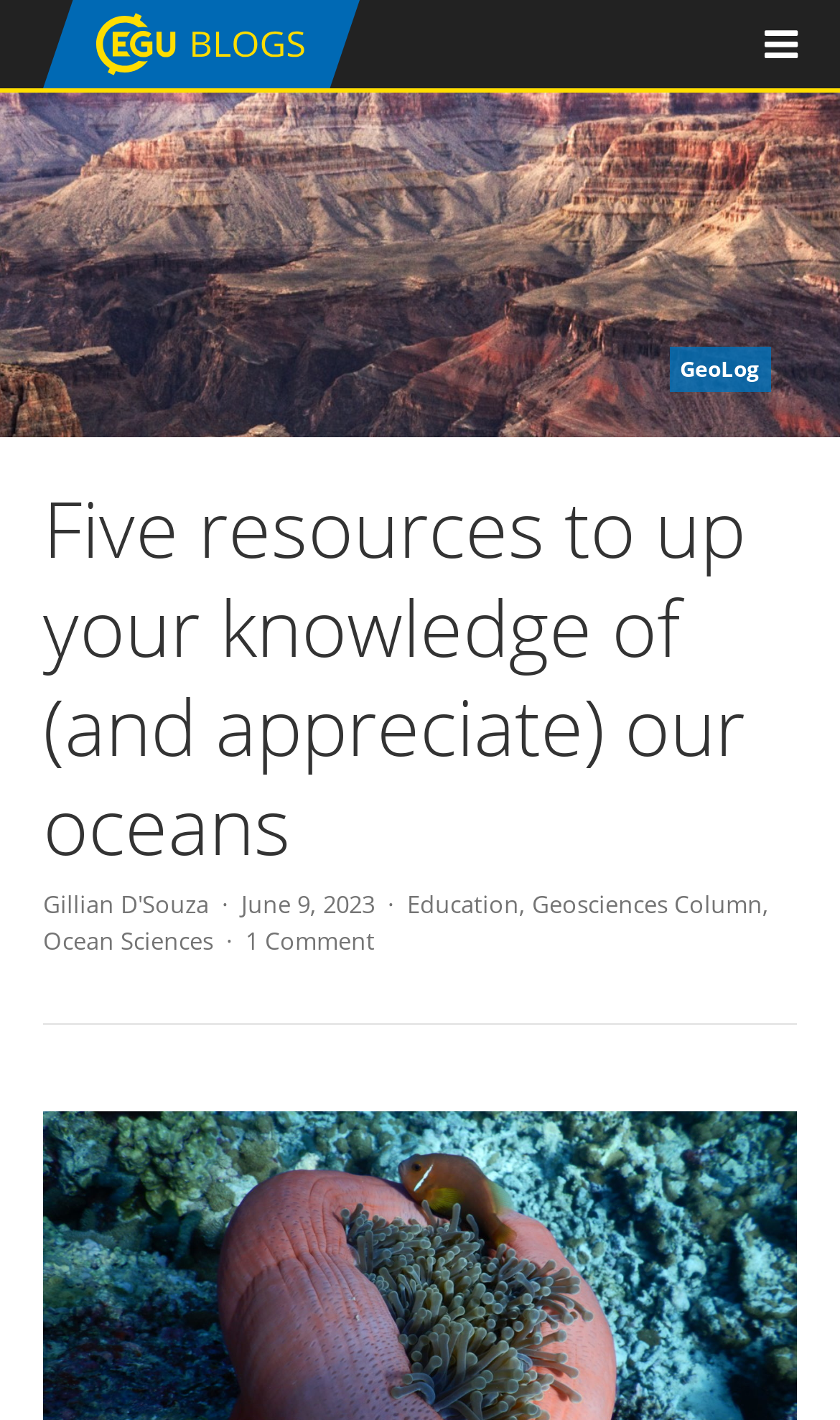Determine the title of the webpage and give its text content.

Five resources to up your knowledge of (and appreciate) our oceans